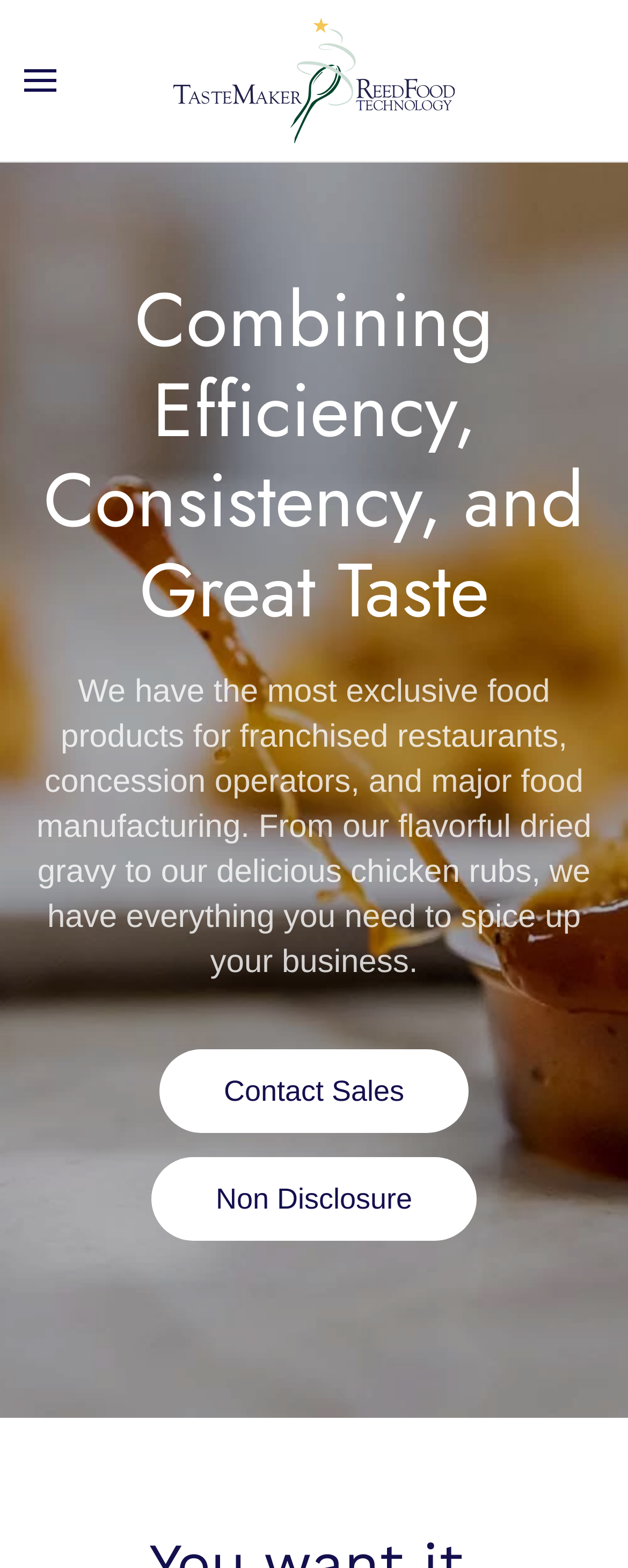Identify and extract the main heading of the webpage.

Combining Efficiency,
Consistency, and Great Taste